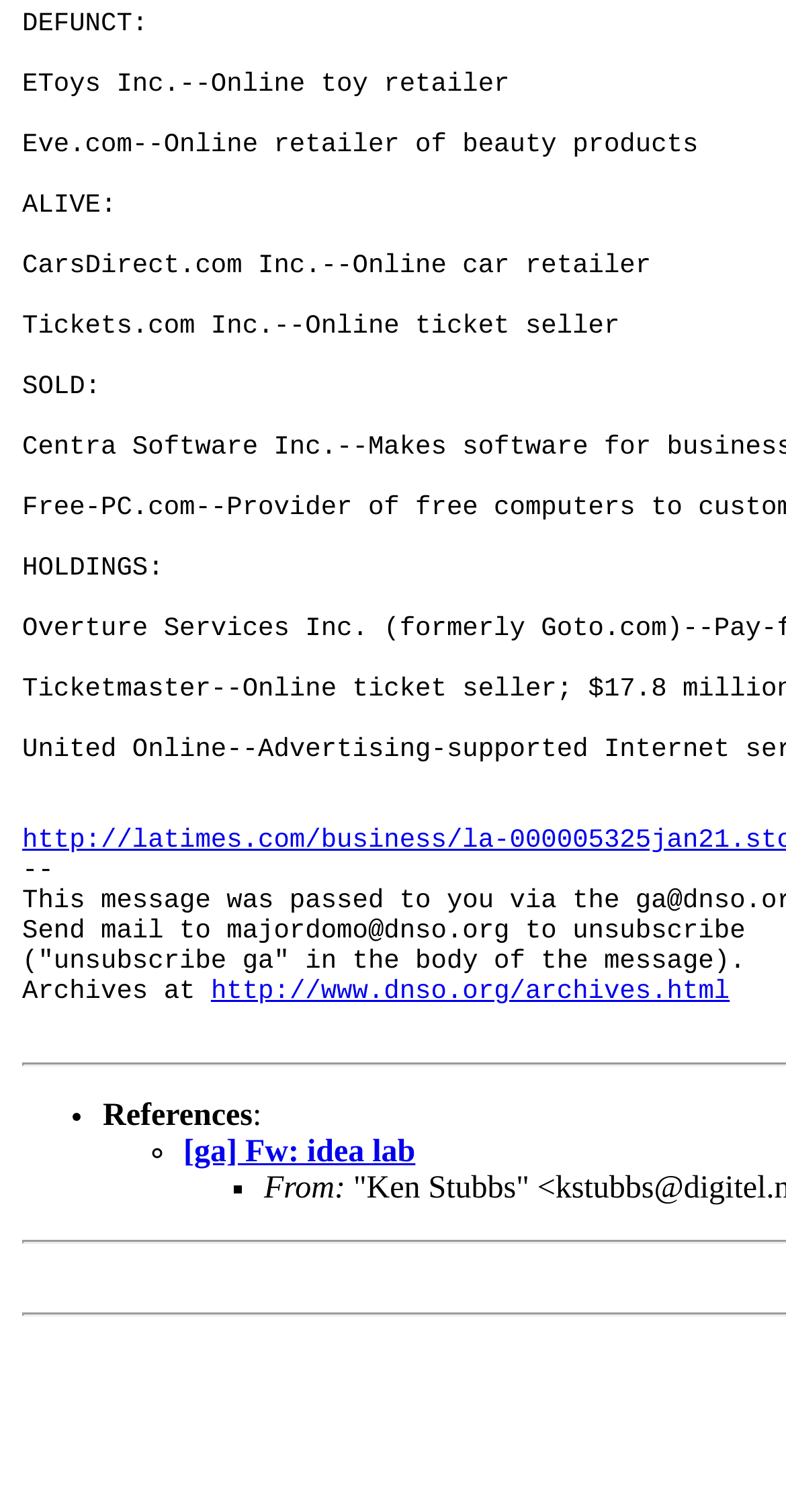Please reply to the following question using a single word or phrase: 
What symbol is used as the second list marker?

◦